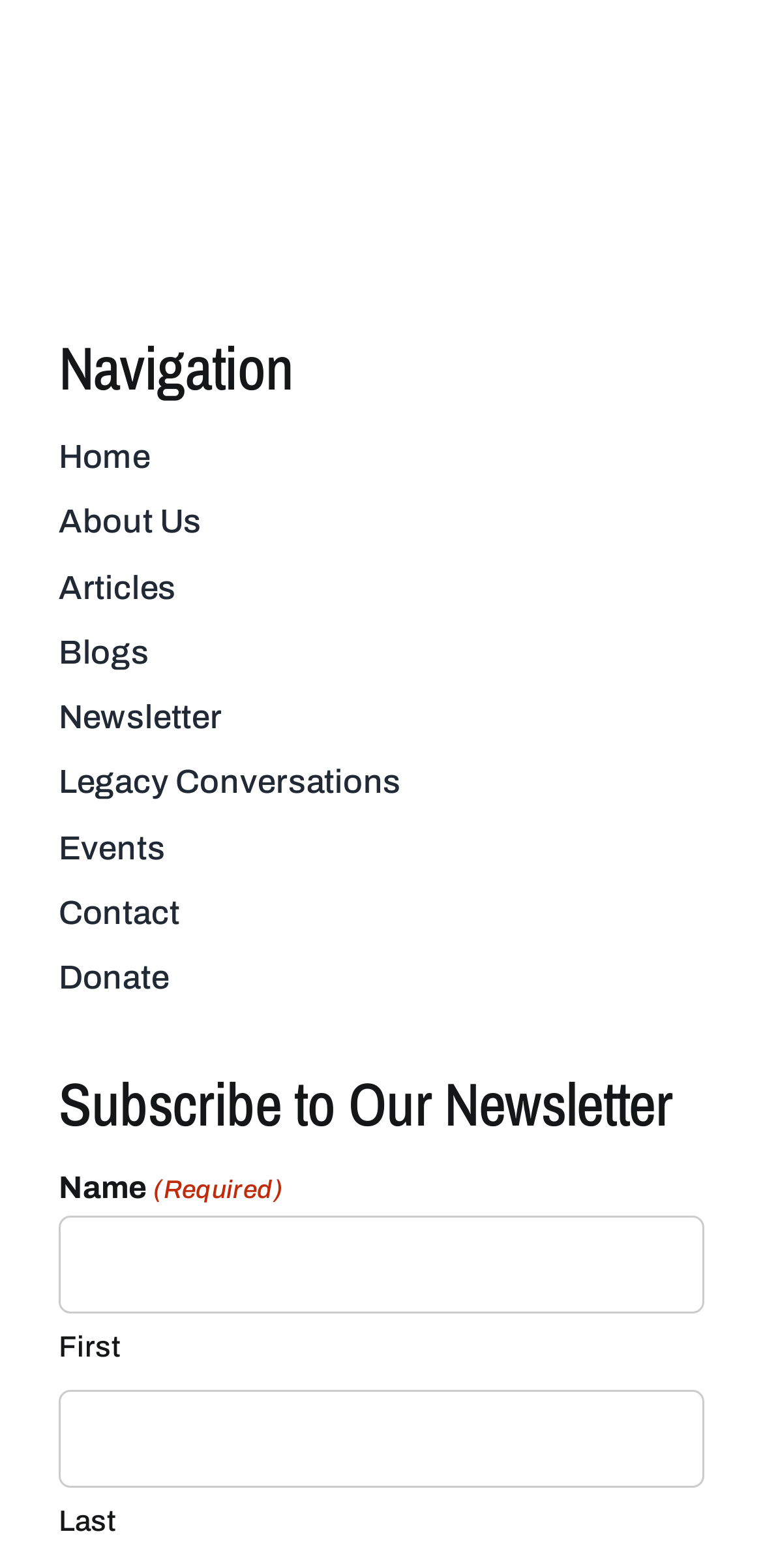Provide the bounding box coordinates for the area that should be clicked to complete the instruction: "Subscribe to the newsletter".

[0.077, 0.682, 0.923, 0.728]